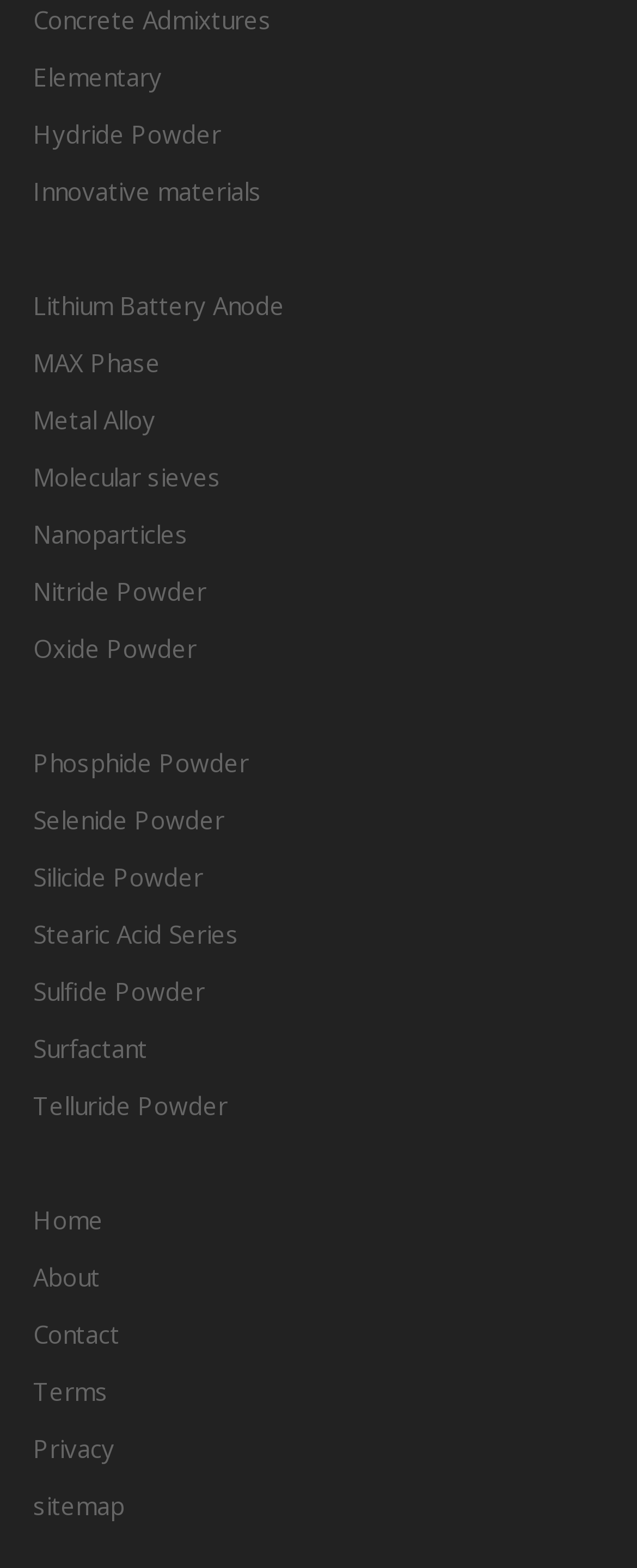Give the bounding box coordinates for this UI element: "Telluride Powder". The coordinates should be four float numbers between 0 and 1, arranged as [left, top, right, bottom].

[0.052, 0.695, 0.357, 0.716]